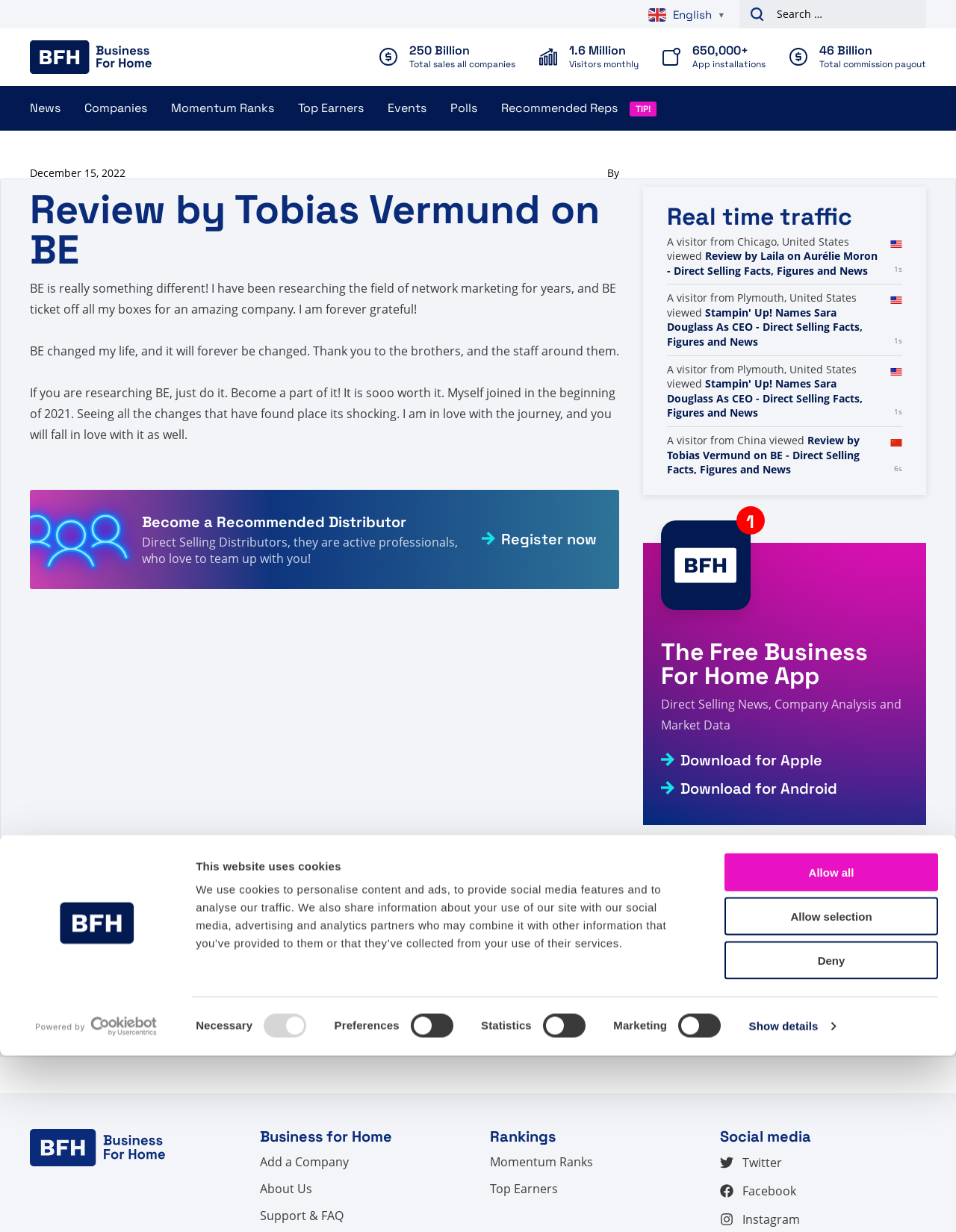Please specify the coordinates of the bounding box for the element that should be clicked to carry out this instruction: "Download the Business for Home app for Apple". The coordinates must be four float numbers between 0 and 1, formatted as [left, top, right, bottom].

[0.692, 0.611, 0.86, 0.623]